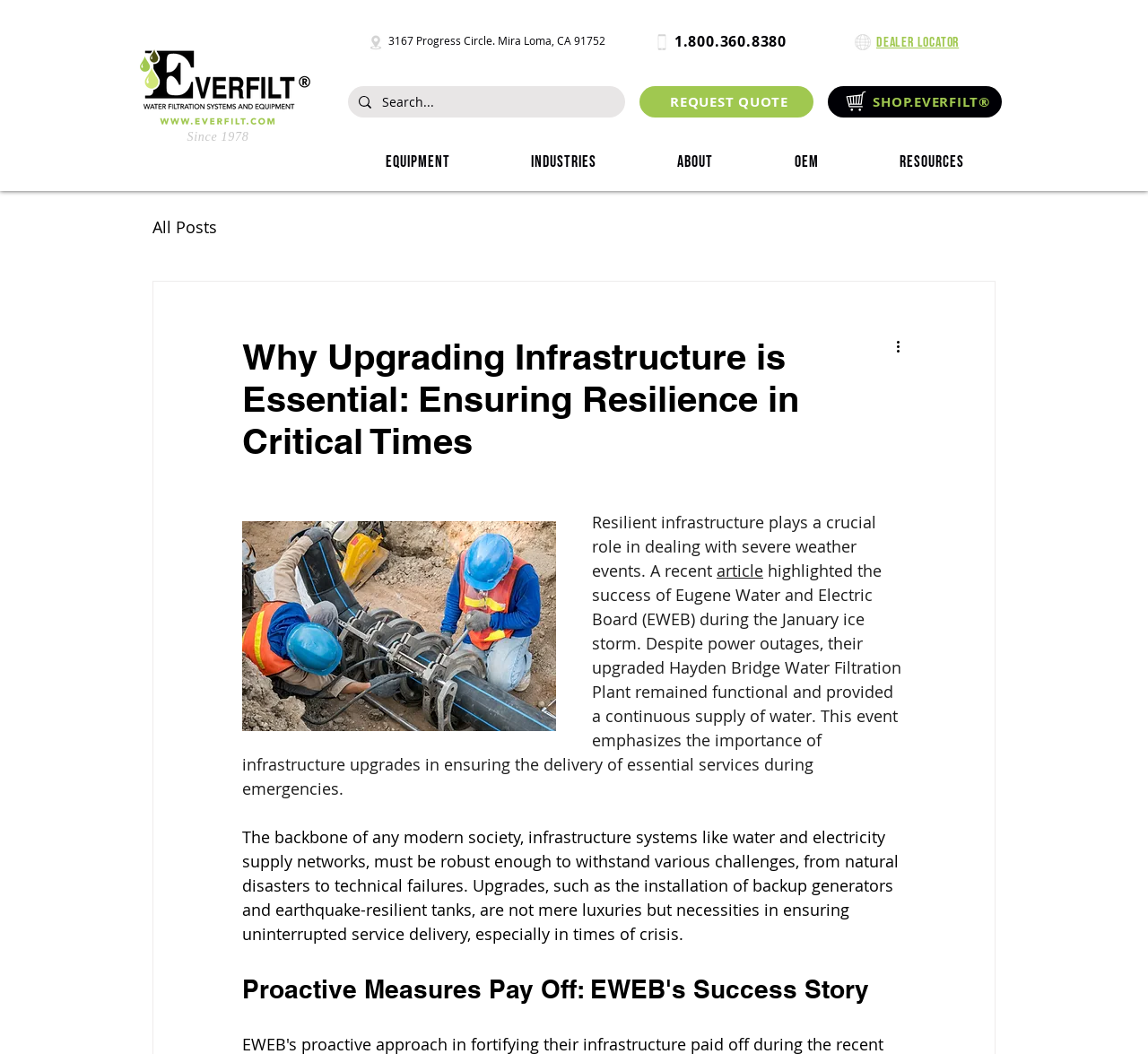Please determine the headline of the webpage and provide its content.

Why Upgrading Infrastructure is Essential: Ensuring Resilience in Critical Times